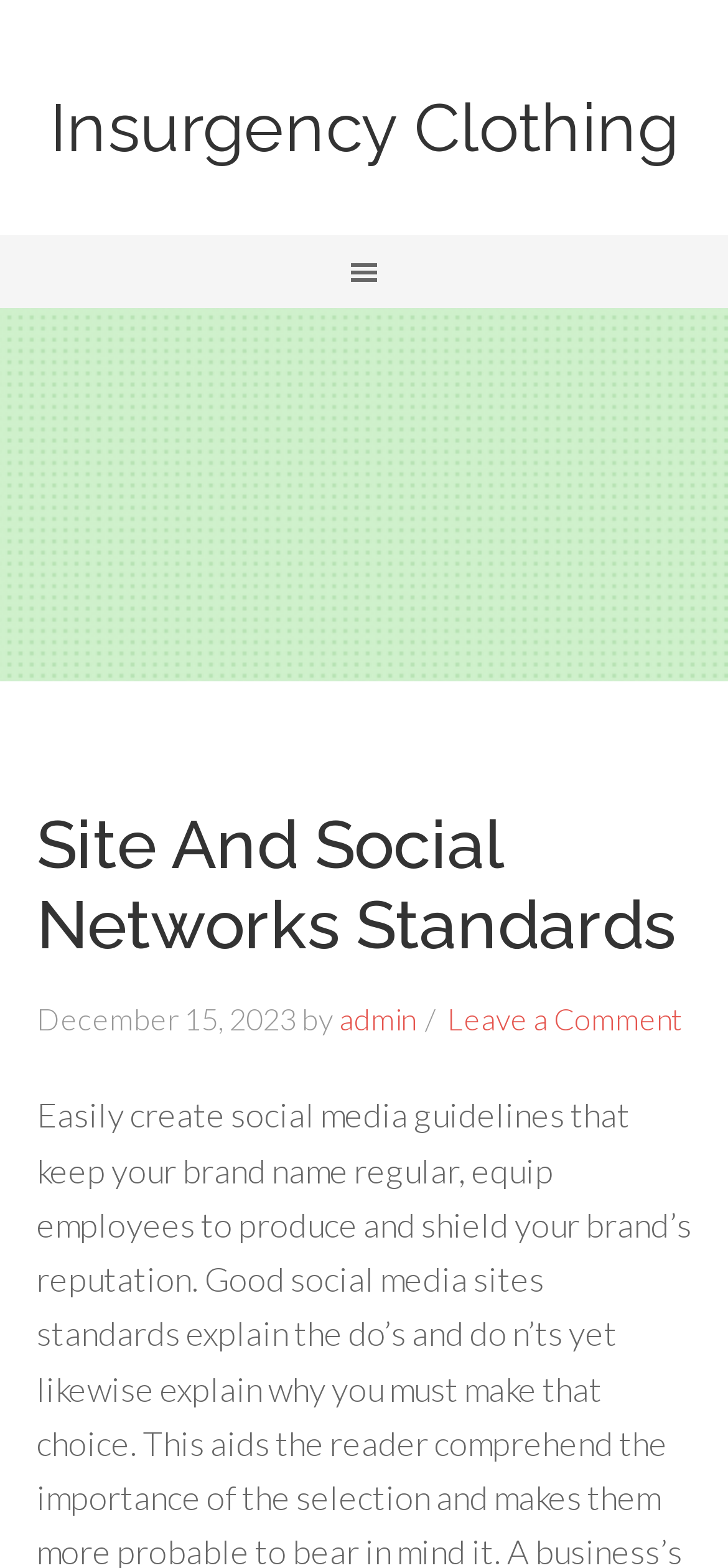Create a detailed summary of all the visual and textual information on the webpage.

The webpage is about social media guidelines, specifically for Insurgency Clothing. At the top-left corner, there is a link to the brand's main page, "Insurgency Clothing". Below this, a navigation menu labeled "Main" spans the entire width of the page. 

Within the navigation menu, there is a header section that takes up most of the width. This section contains the title "Site And Social Networks Standards" in a heading element, indicating the main topic of the page. Below the title, there is a timestamp showing the date "December 15, 2023", followed by the text "by" and a link to the author, "admin". 

To the right of the timestamp, there is a link labeled "Leave a Comment", suggesting that the page may contain some form of blog post or article. Overall, the page appears to be a resource for creating social media guidelines, with a focus on maintaining a brand's reputation.